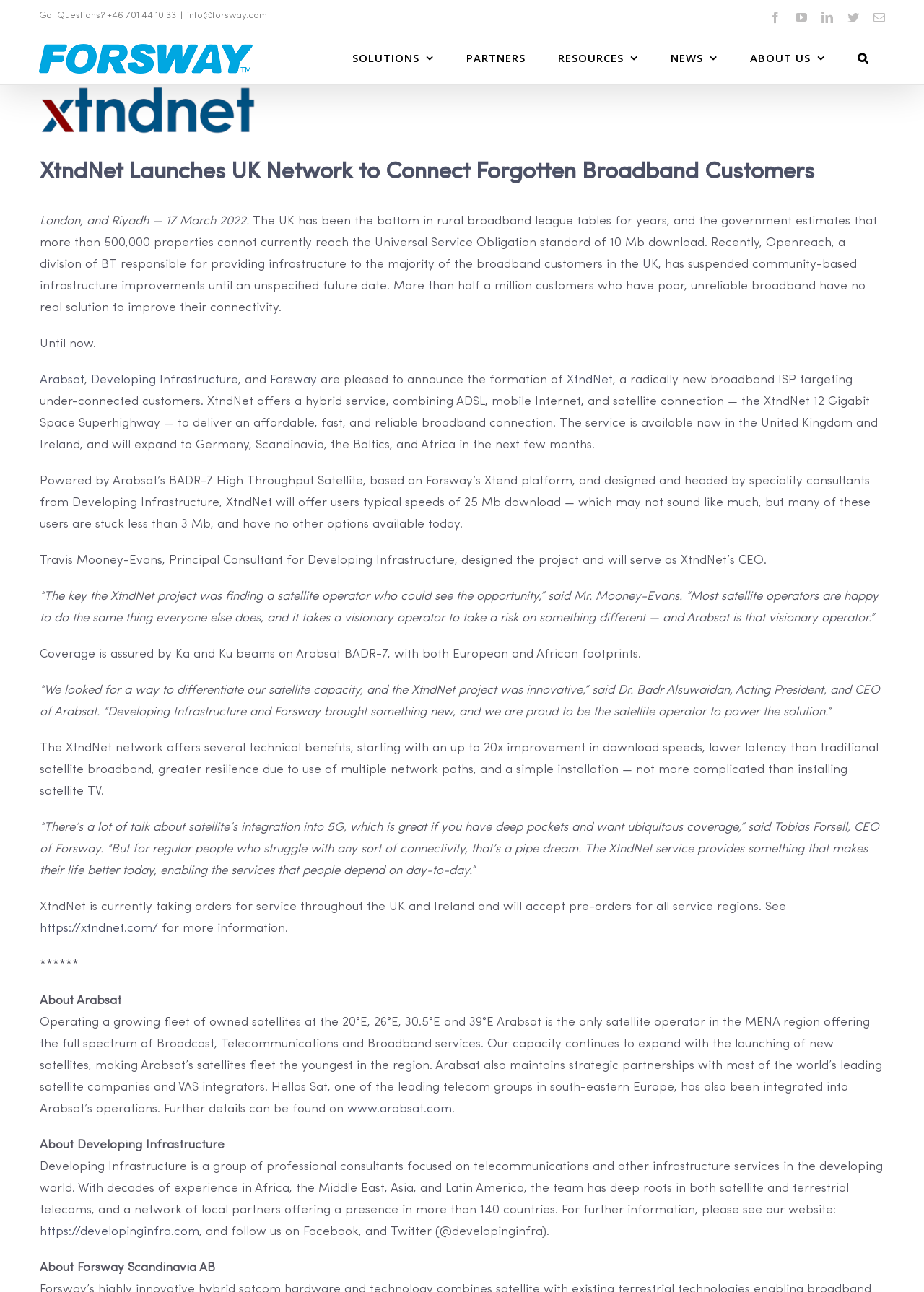Given the element description "alt="Forsway Logo"", identify the bounding box of the corresponding UI element.

[0.042, 0.034, 0.274, 0.057]